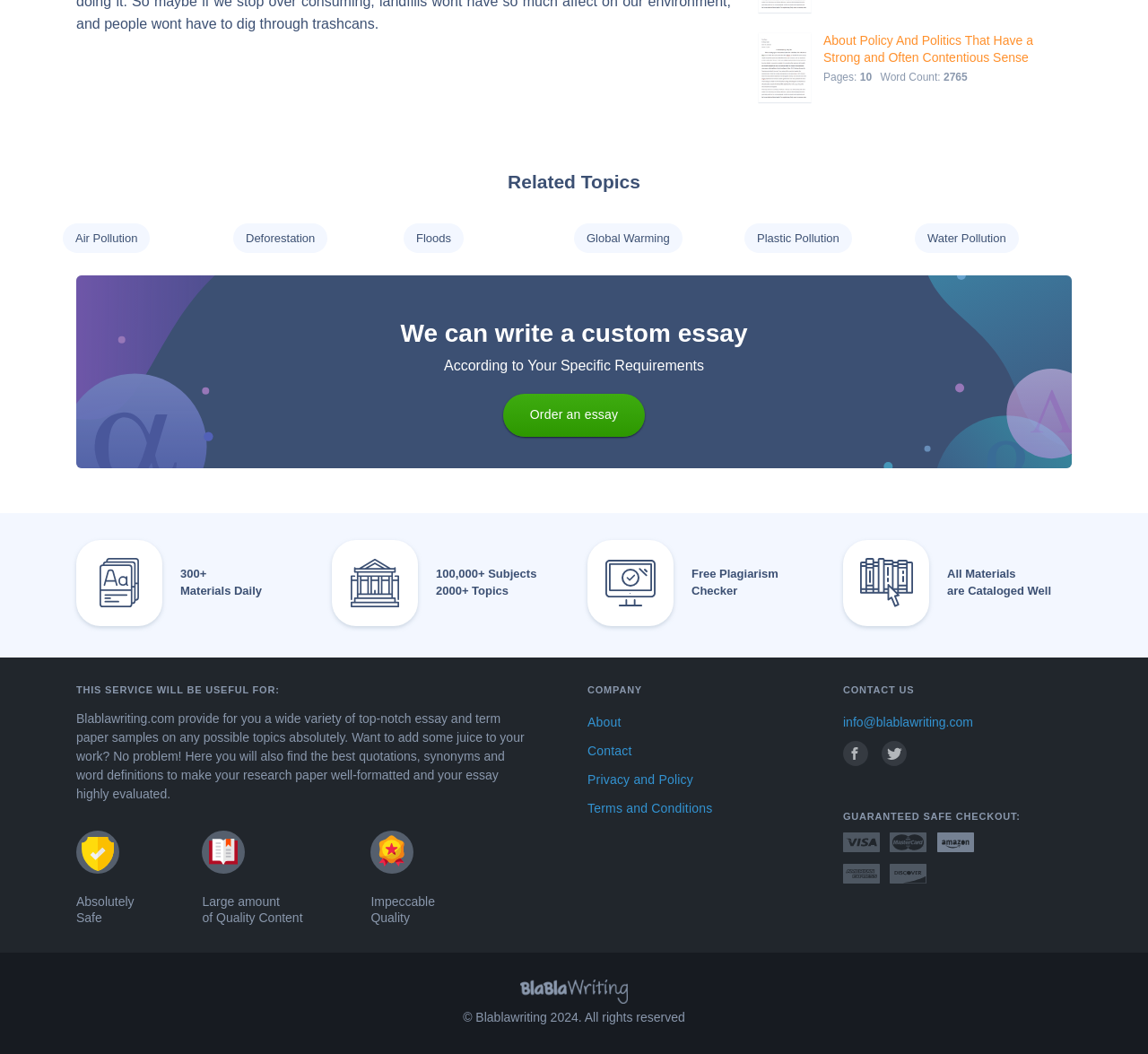Specify the bounding box coordinates of the area that needs to be clicked to achieve the following instruction: "Click on the 'info@blablawriting.com' link".

[0.734, 0.673, 0.934, 0.699]